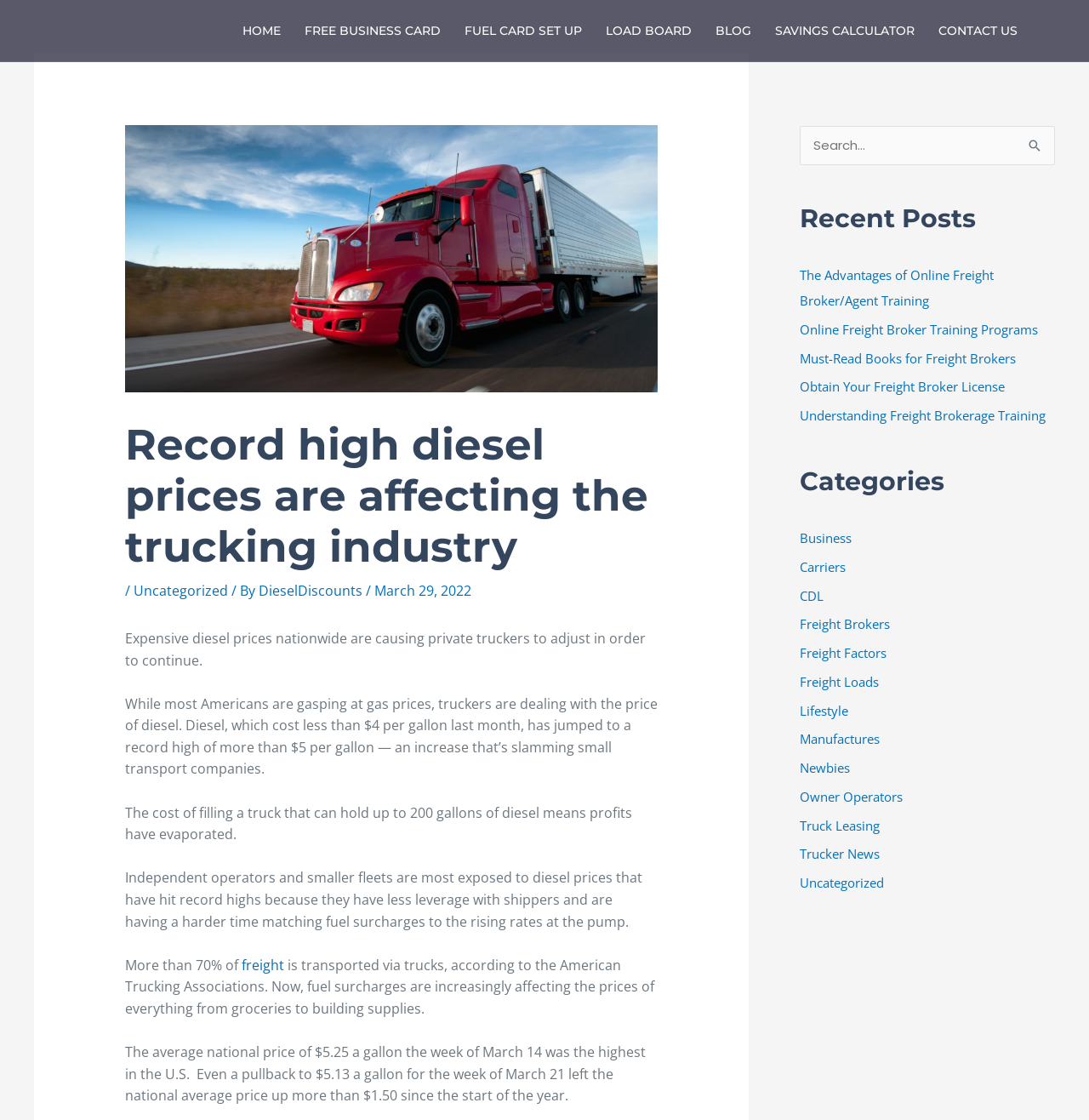What is the current topic of the article?
Refer to the image and give a detailed answer to the query.

Based on the content of the webpage, the current topic of the article is about the high diesel prices and its impact on the trucking industry. The article discusses how the record high diesel prices are affecting private truckers and the trucking industry as a whole.